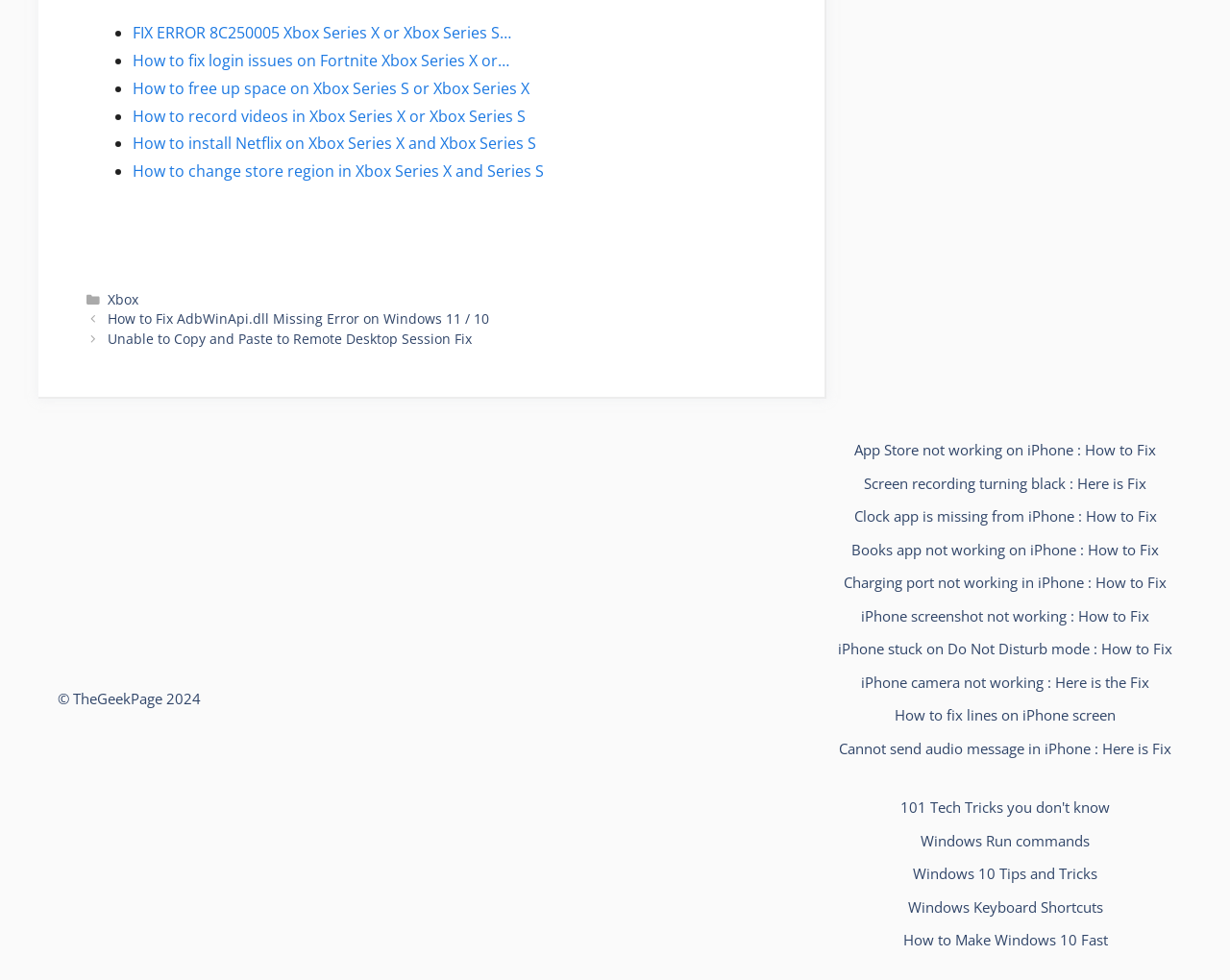Specify the bounding box coordinates of the area that needs to be clicked to achieve the following instruction: "Click on 'How to fix login issues on Fortnite Xbox Series X or…'".

[0.108, 0.051, 0.414, 0.073]